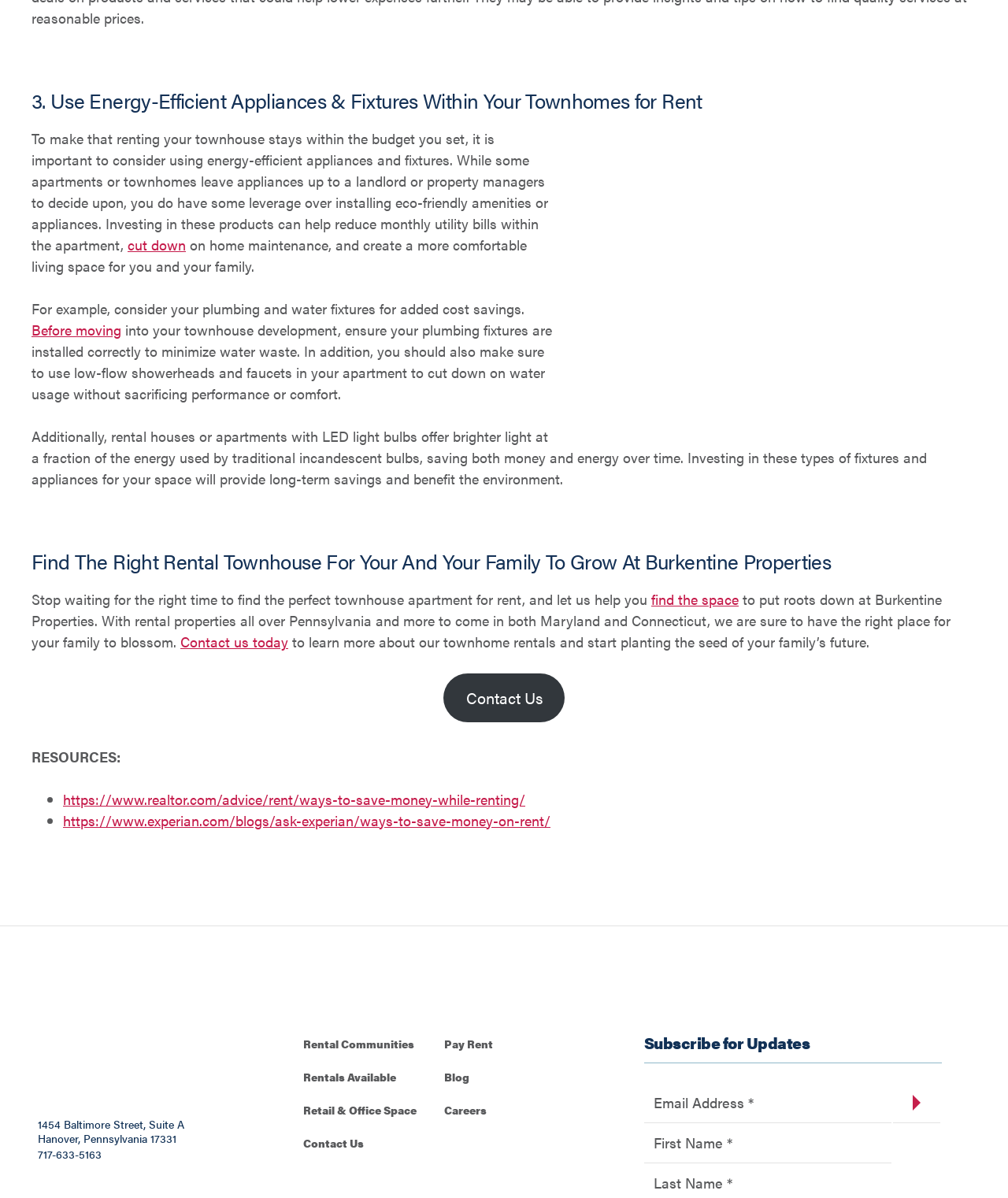Identify the bounding box coordinates of the part that should be clicked to carry out this instruction: "Click on 'find the space'".

[0.646, 0.492, 0.733, 0.508]